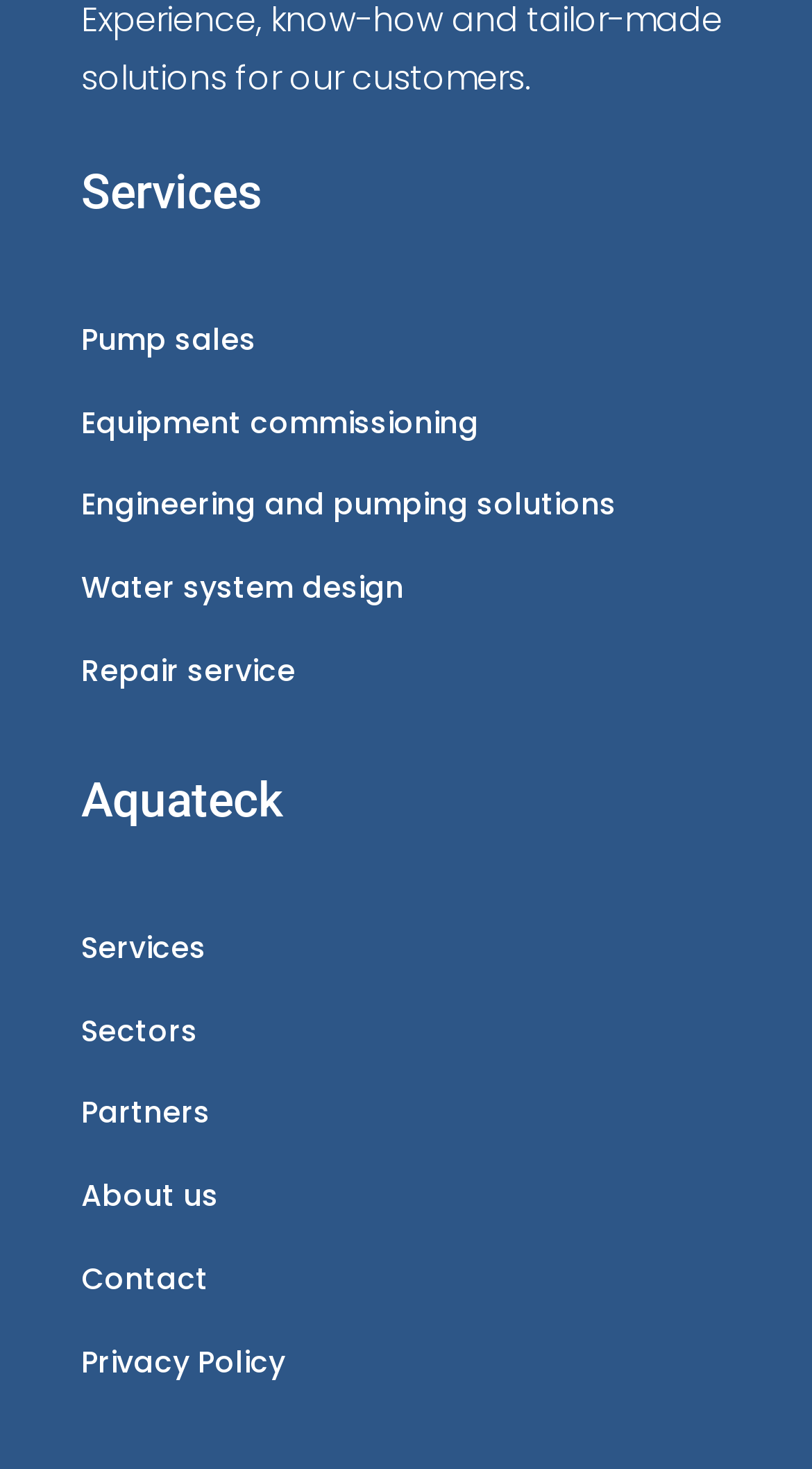Please specify the bounding box coordinates of the element that should be clicked to execute the given instruction: 'Learn about engineering and pumping solutions'. Ensure the coordinates are four float numbers between 0 and 1, expressed as [left, top, right, bottom].

[0.1, 0.328, 0.759, 0.373]